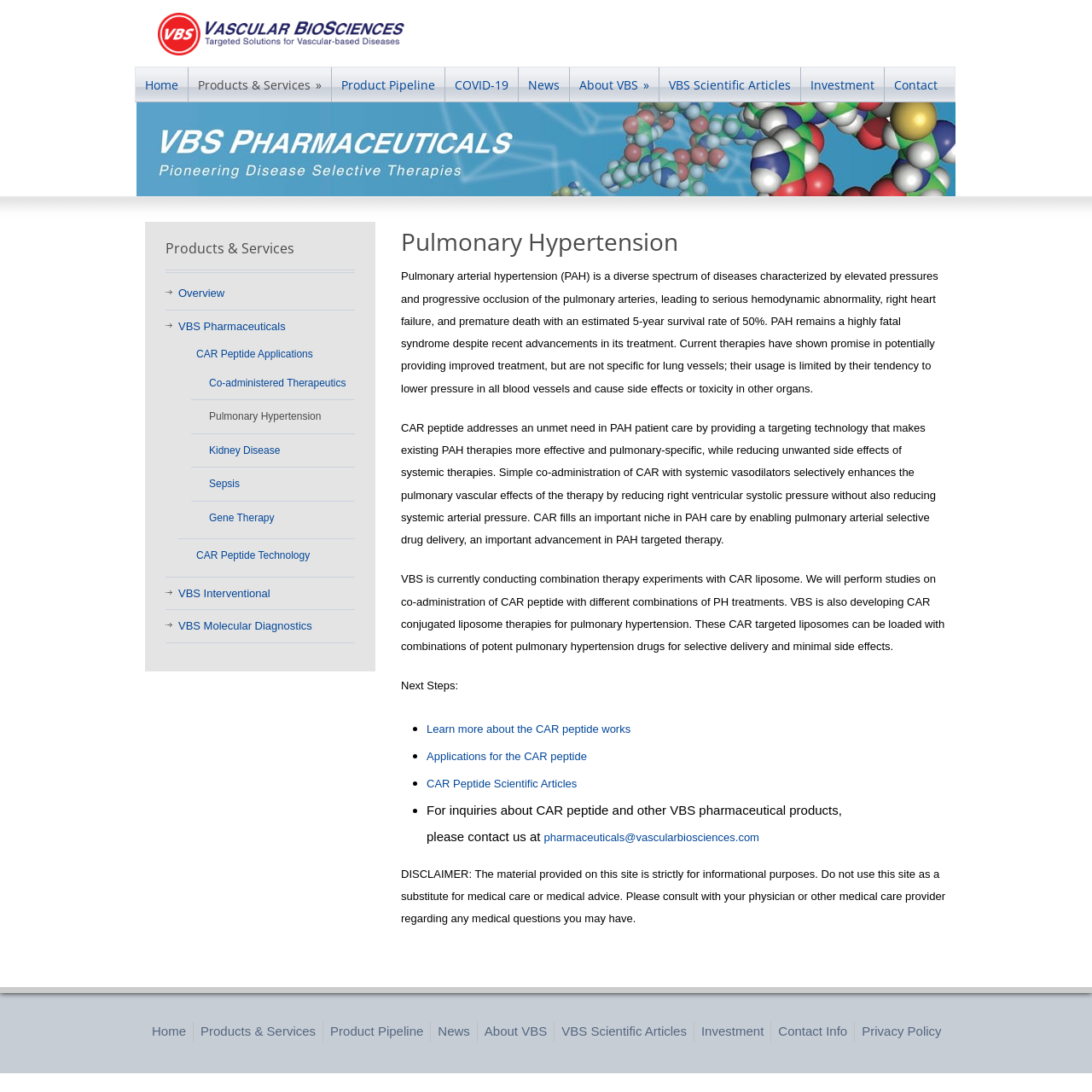Use a single word or phrase to answer the following:
What is the email address for inquiries about CAR peptide?

pharmaceuticals@vascularbiosciences.com